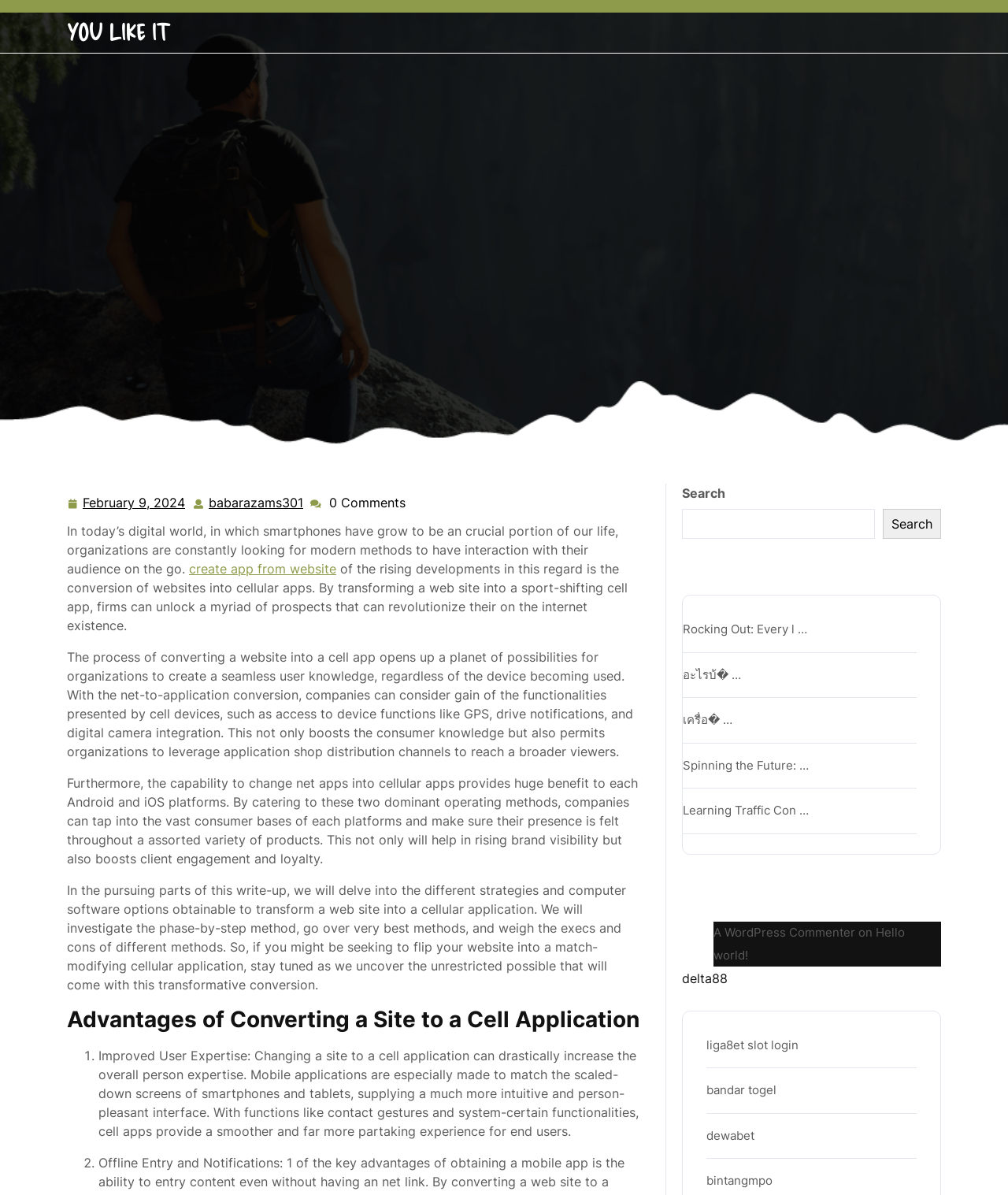Determine the bounding box coordinates of the element that should be clicked to execute the following command: "View 'Advantages of Converting a Site to a Cell Application'".

[0.066, 0.842, 0.637, 0.865]